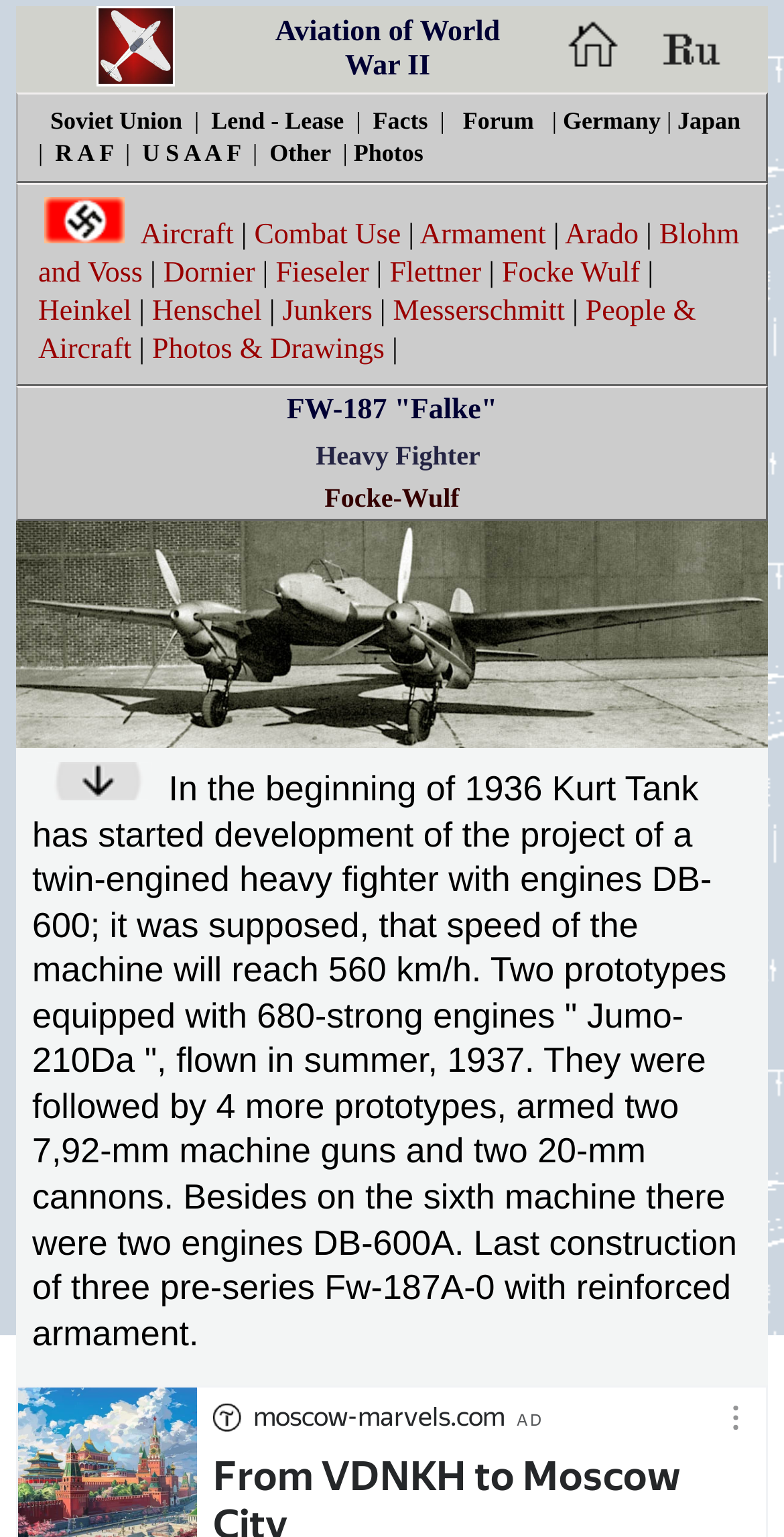Please determine the bounding box of the UI element that matches this description: U S A A F. The coordinates should be given as (top-left x, top-left y, bottom-right x, bottom-right y), with all values between 0 and 1.

[0.174, 0.09, 0.314, 0.108]